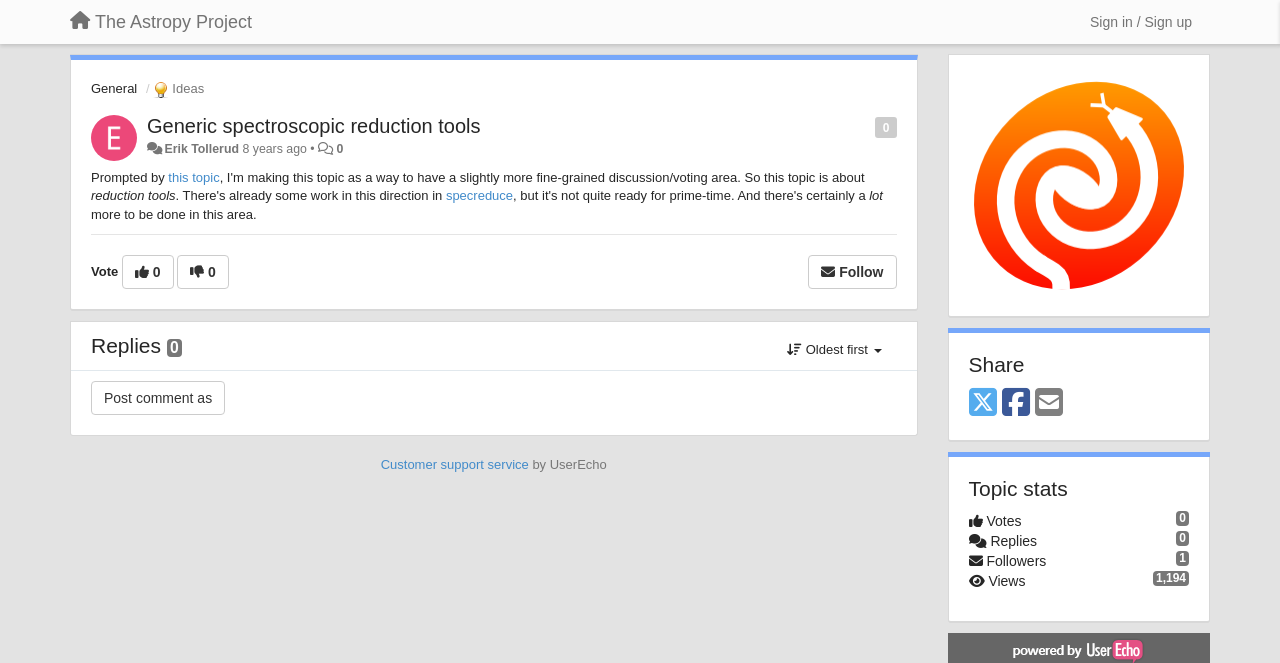Locate the bounding box coordinates of the clickable region necessary to complete the following instruction: "View topic details". Provide the coordinates in the format of four float numbers between 0 and 1, i.e., [left, top, right, bottom].

[0.071, 0.173, 0.7, 0.207]